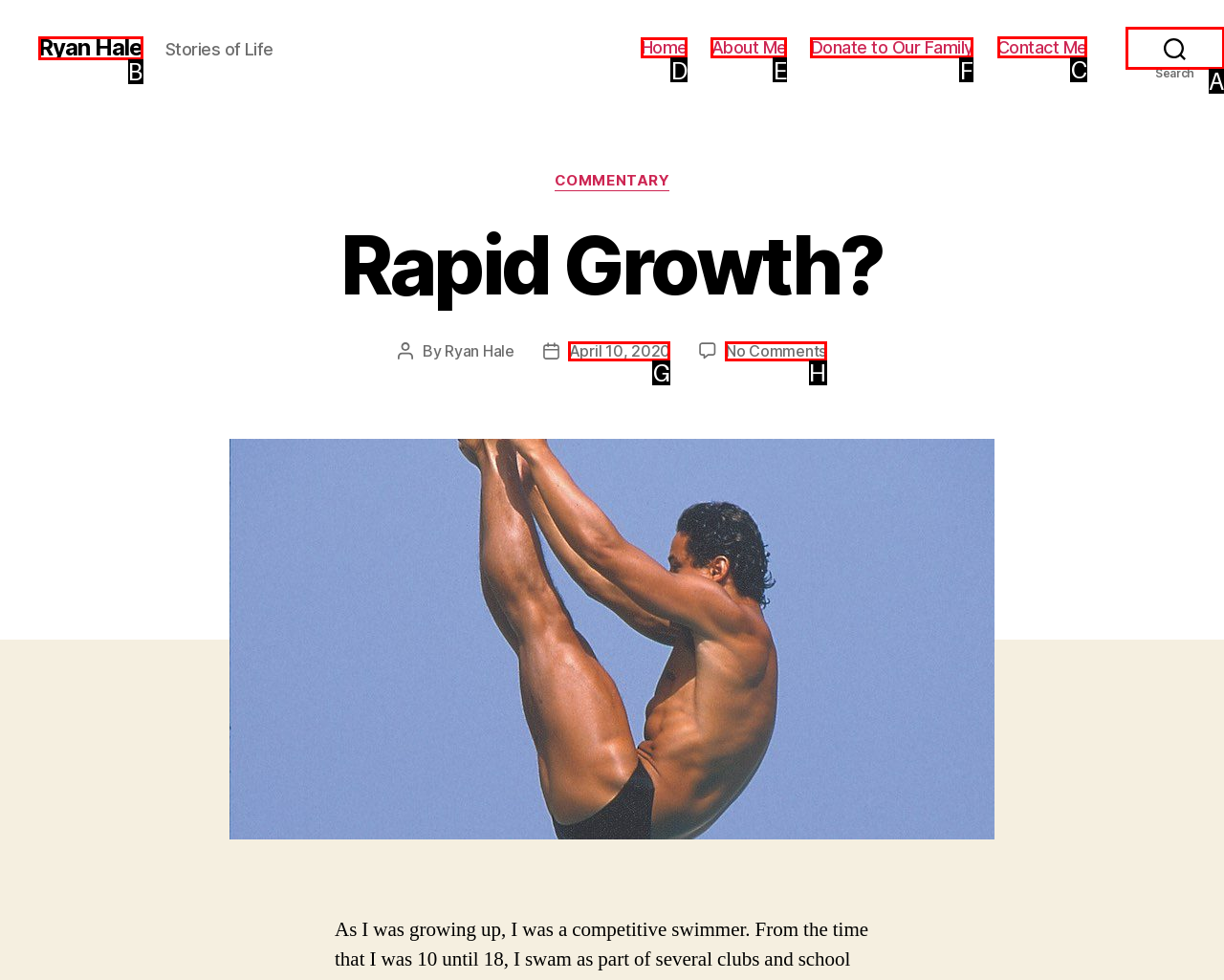Which HTML element should be clicked to complete the following task: contact the author?
Answer with the letter corresponding to the correct choice.

C